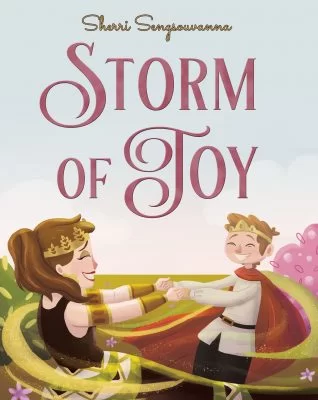Use a single word or phrase to respond to the question:
What is the theme of the story?

Memory, love, and healing